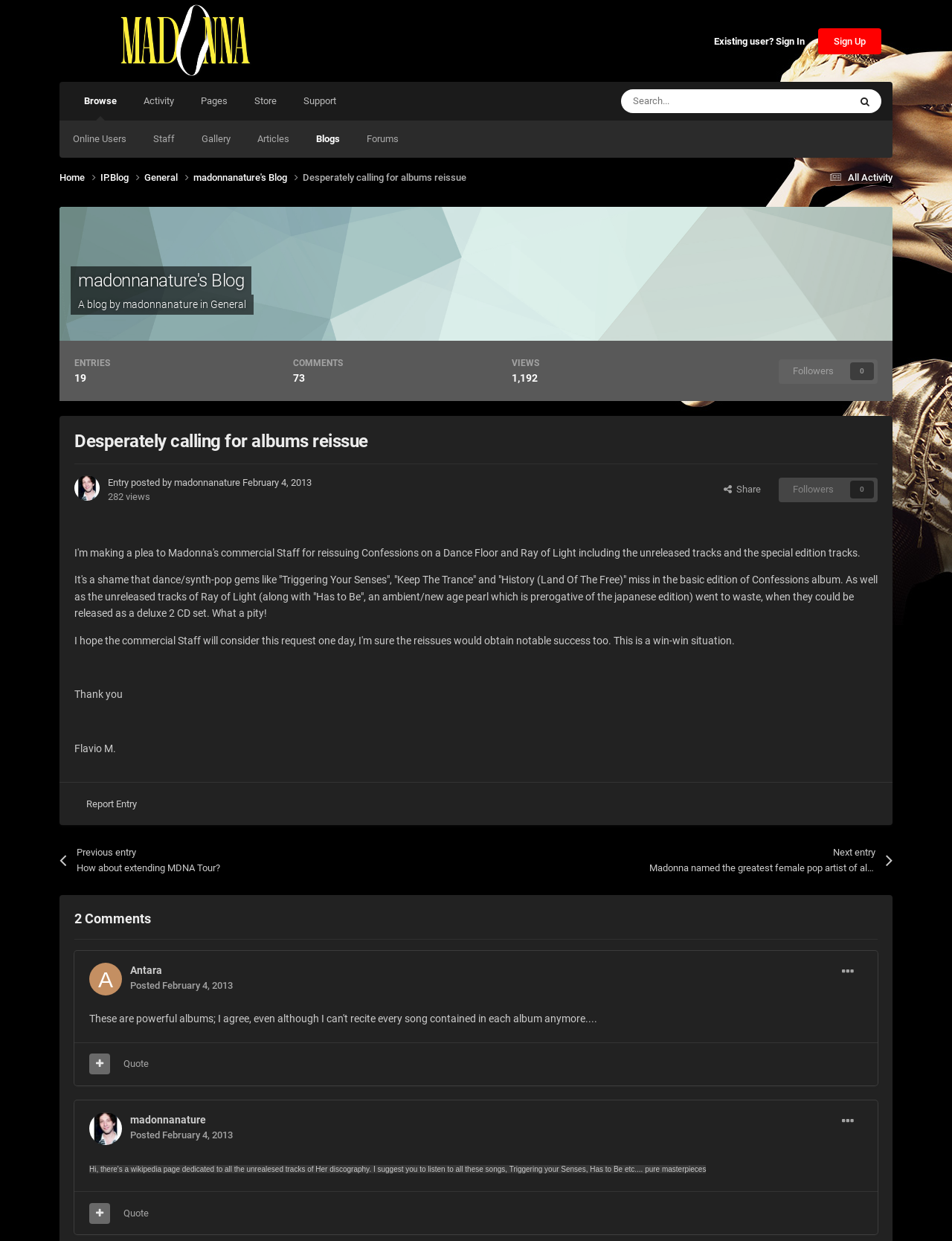Identify the coordinates of the bounding box for the element described below: "Report Entry". Return the coordinates as four float numbers between 0 and 1: [left, top, right, bottom].

[0.078, 0.64, 0.156, 0.656]